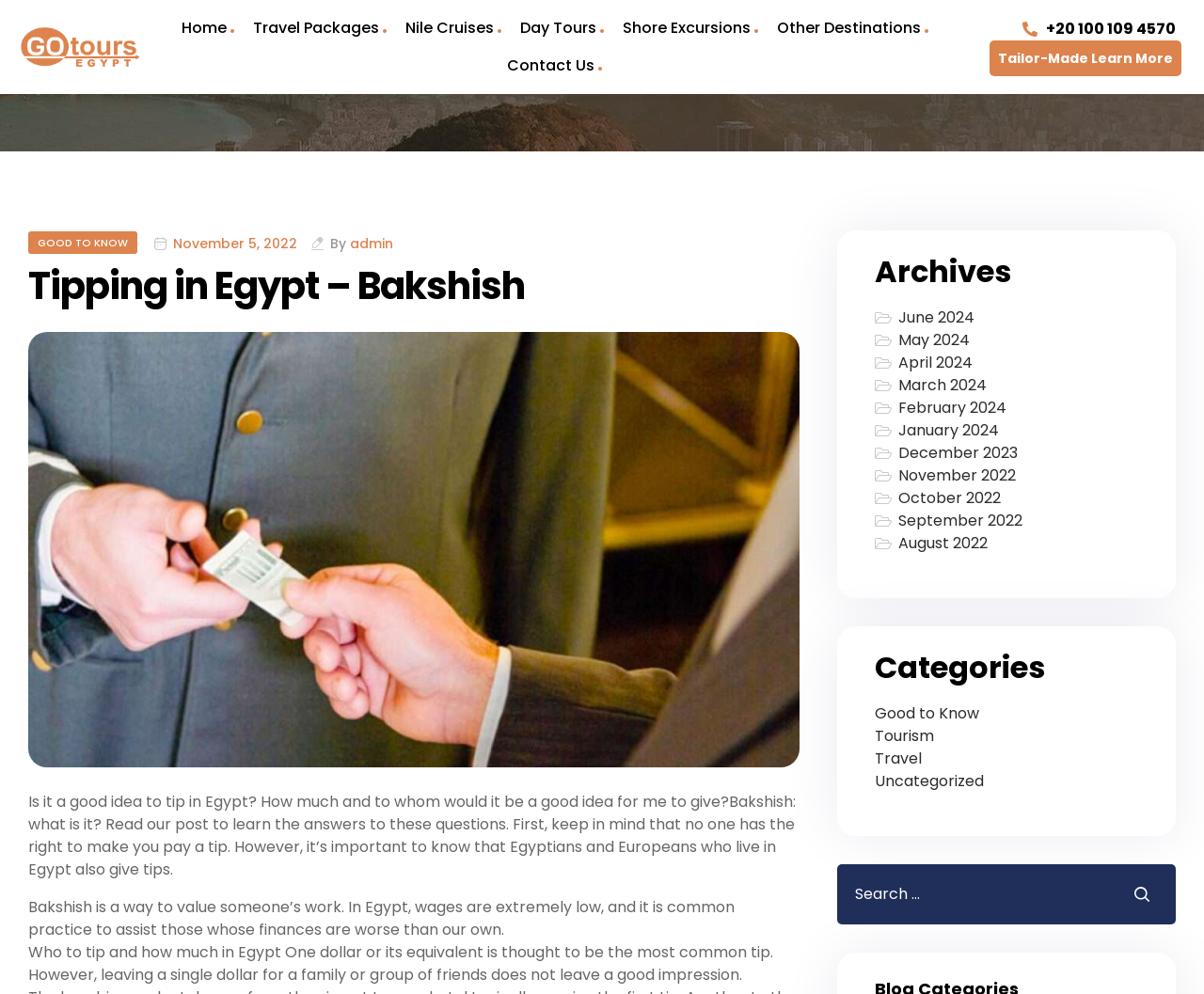Find and indicate the bounding box coordinates of the region you should select to follow the given instruction: "Click on the 'Home' link".

[0.144, 0.009, 0.201, 0.047]